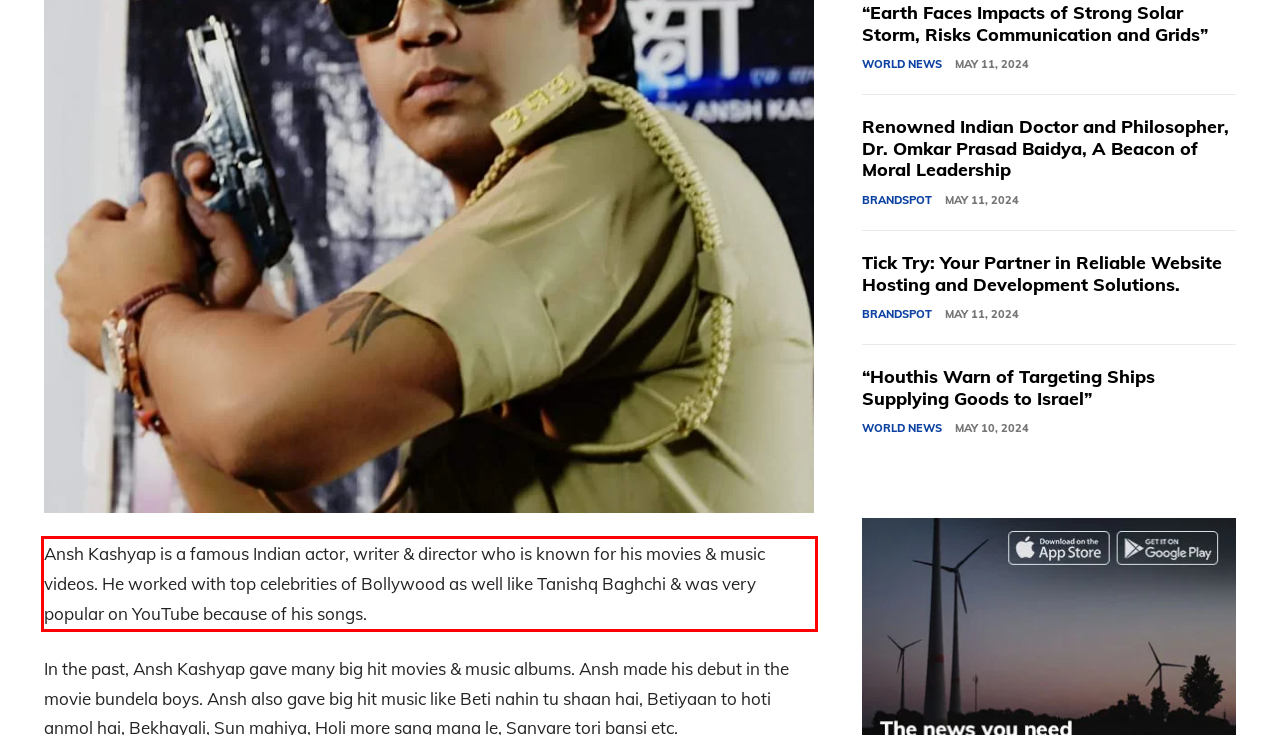You are given a screenshot showing a webpage with a red bounding box. Perform OCR to capture the text within the red bounding box.

Ansh Kashyap is a famous Indian actor, writer & director who is known for his movies & music videos. He worked with top celebrities of Bollywood as well like Tanishq Baghchi & was very popular on YouTube because of his songs.